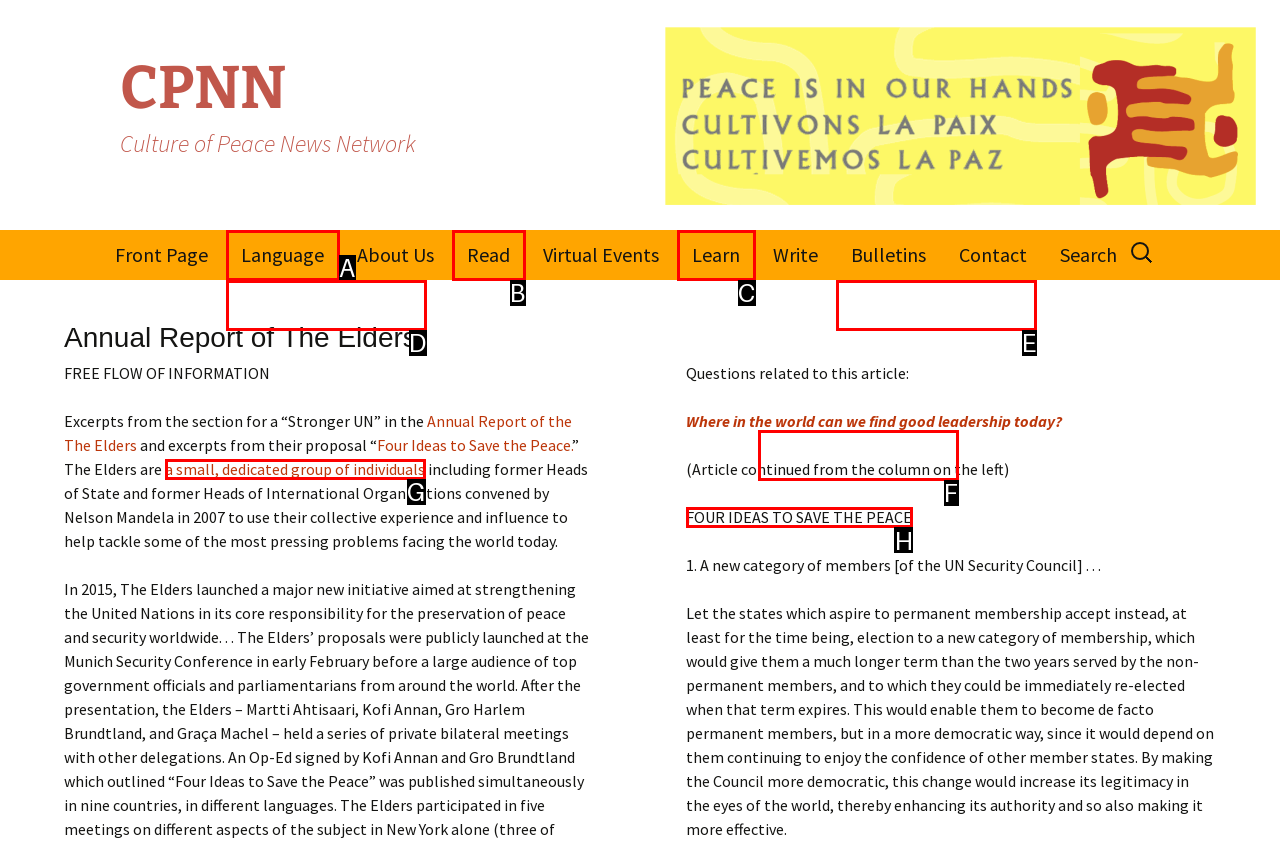Pick the right letter to click to achieve the task: Learn about the 'Four Ideas to Save the Peace'
Answer with the letter of the correct option directly.

H